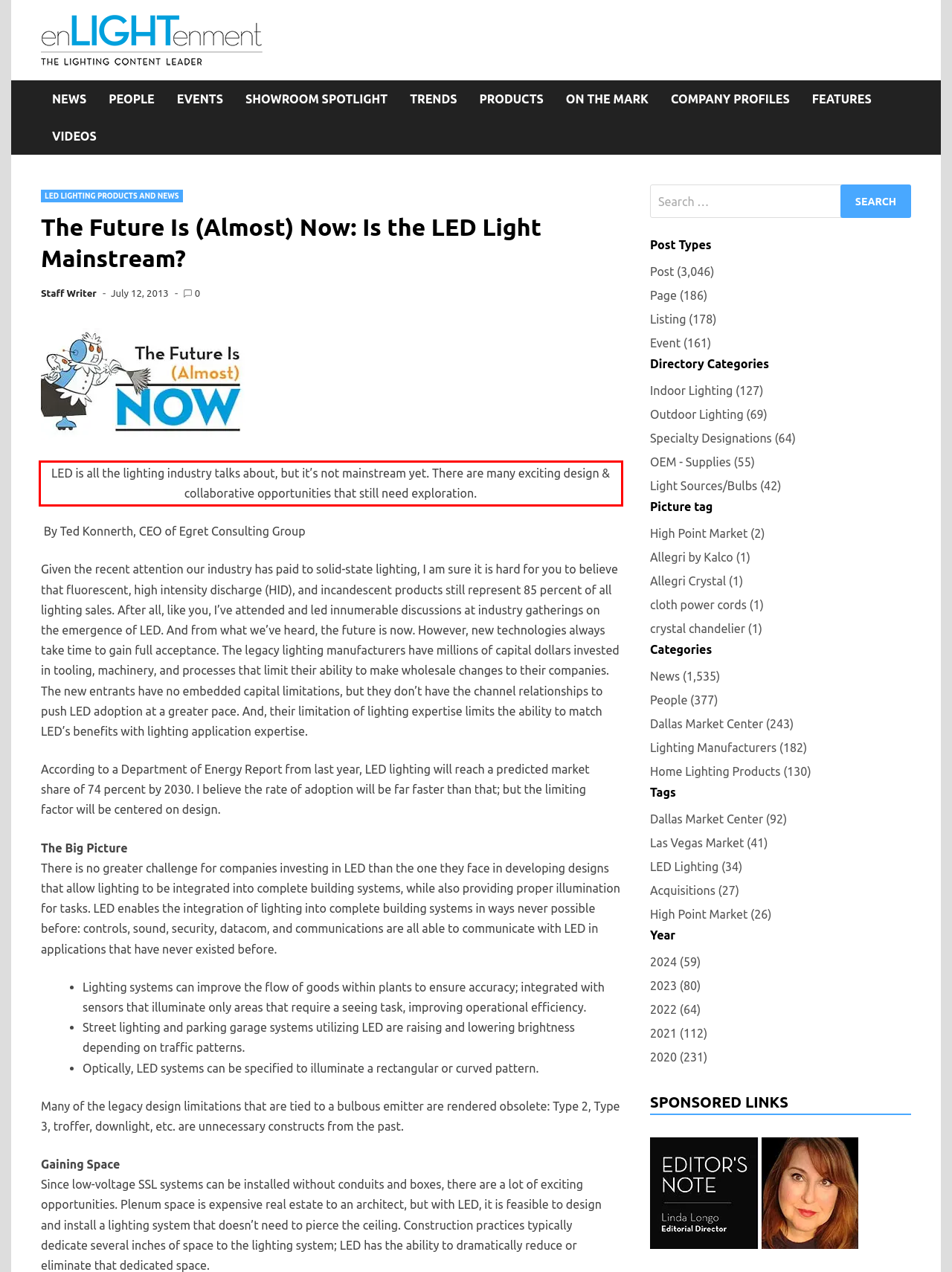From the screenshot of the webpage, locate the red bounding box and extract the text contained within that area.

LED is all the lighting industry talks about, but it’s not mainstream yet. There are many exciting design & collaborative opportunities that still need exploration.